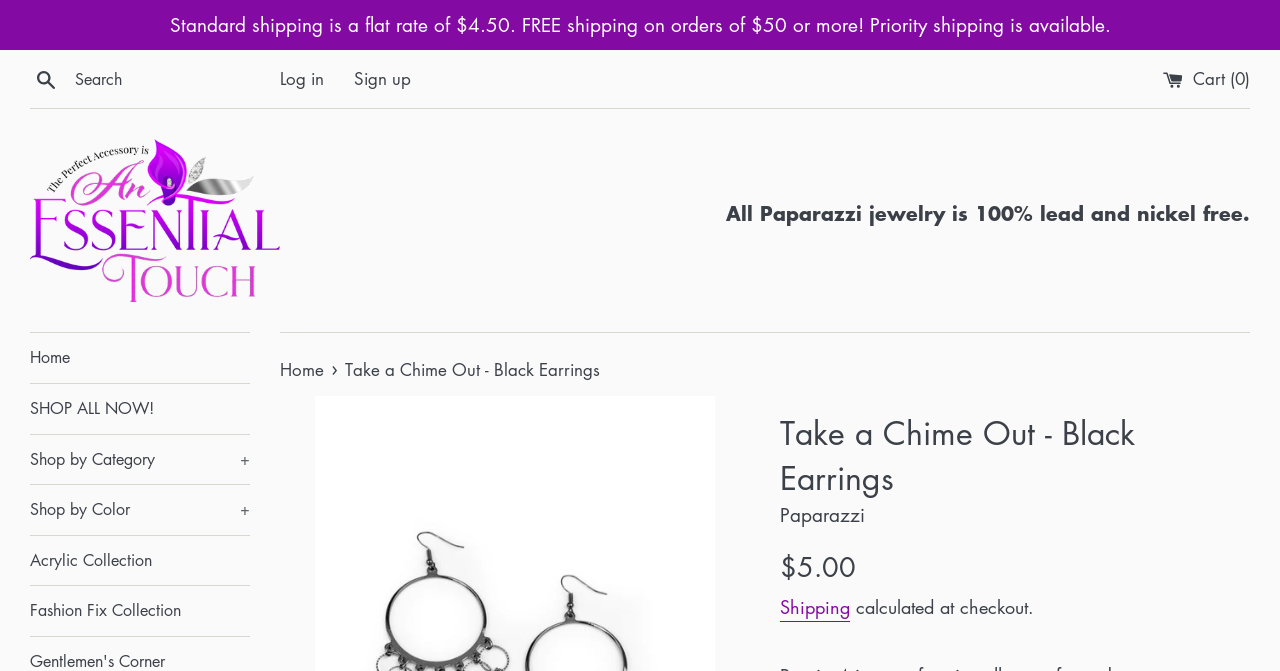Locate the bounding box coordinates of the area to click to fulfill this instruction: "Click the link to learn about Australia-Japan Youth Dialogue". The bounding box should be presented as four float numbers between 0 and 1, in the order [left, top, right, bottom].

None